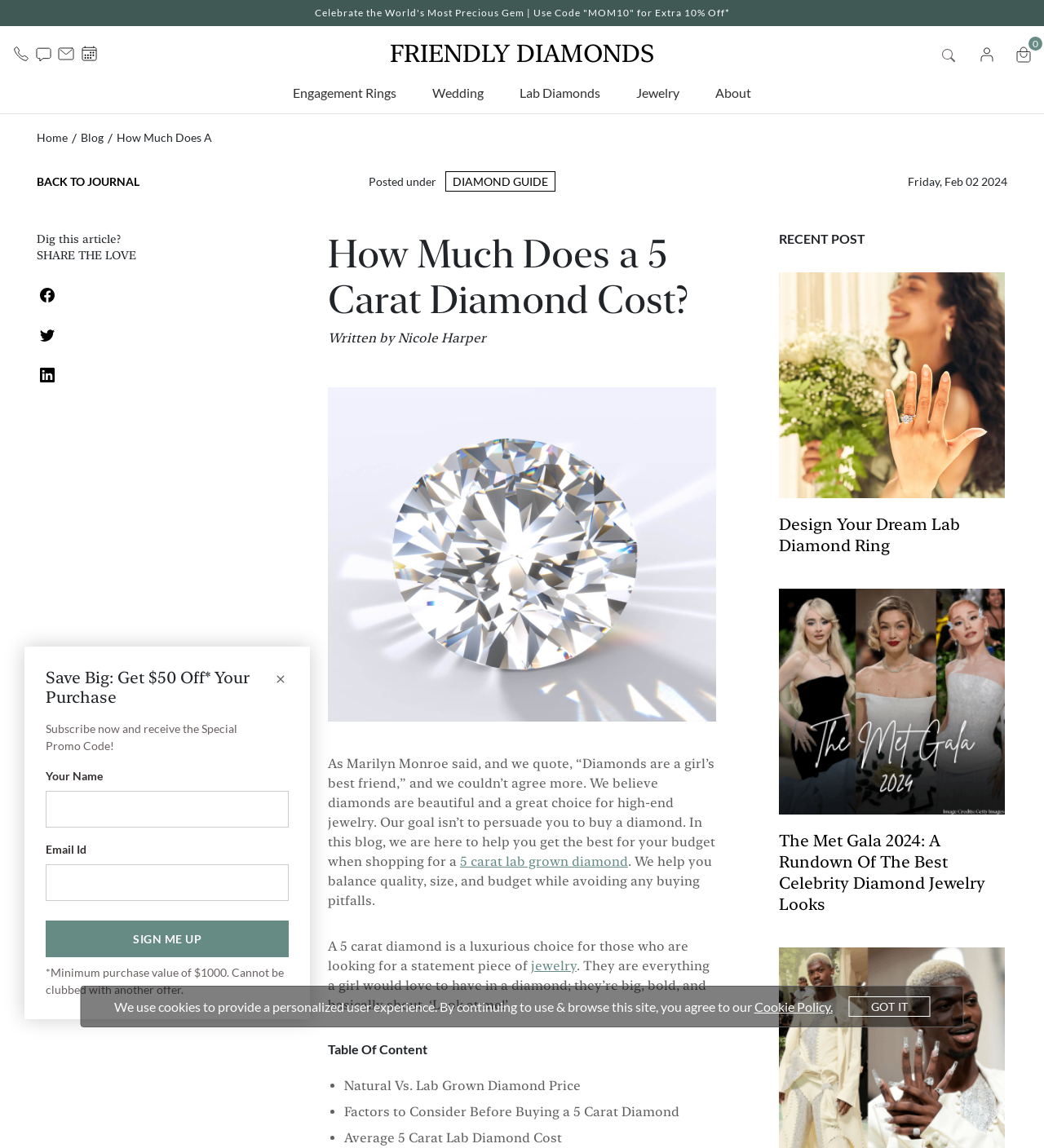Locate the bounding box coordinates of the element that should be clicked to fulfill the instruction: "Sign up for the newsletter".

[0.044, 0.802, 0.277, 0.834]